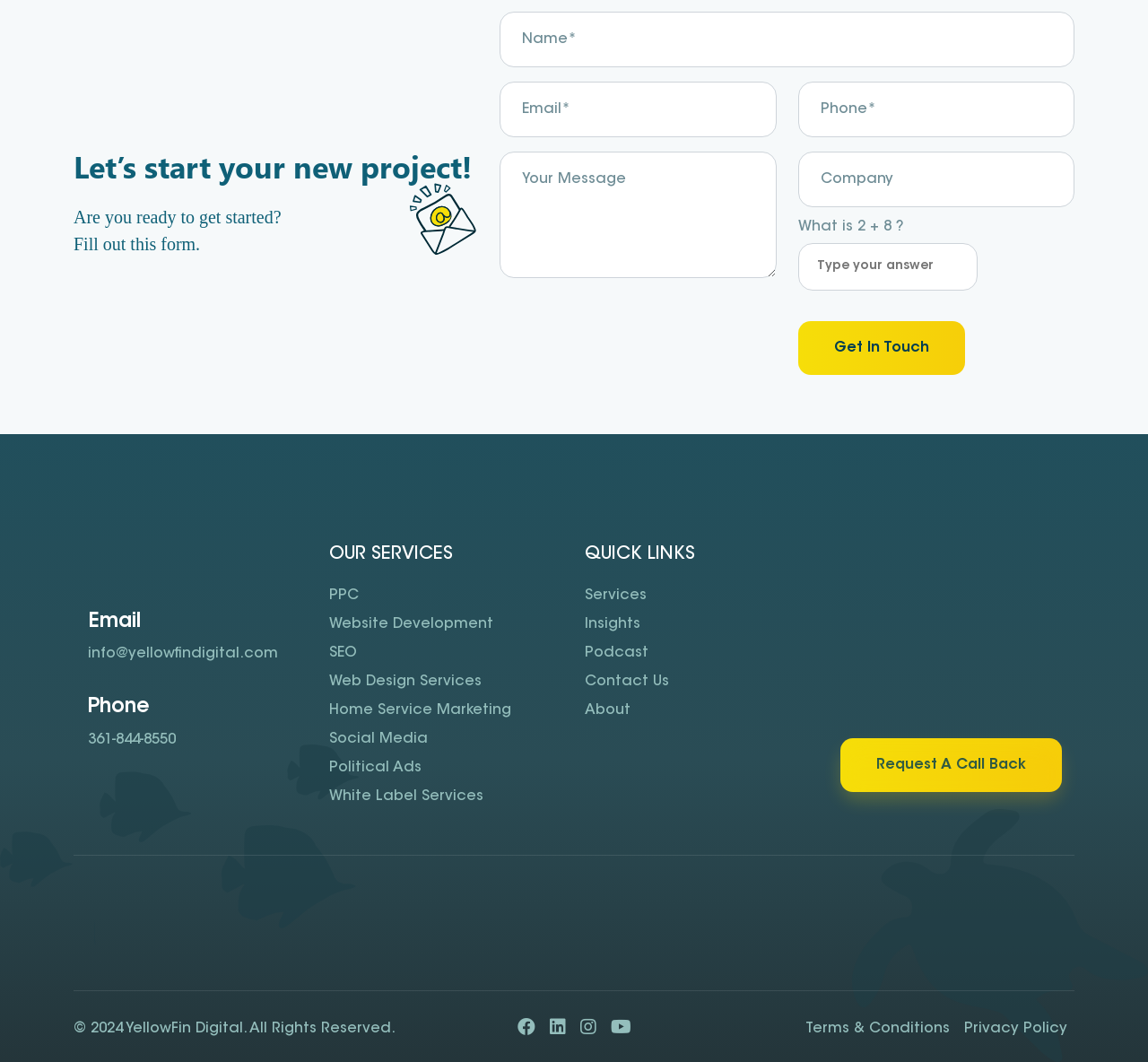Show me the bounding box coordinates of the clickable region to achieve the task as per the instruction: "Click the Request A Call Back link".

[0.732, 0.695, 0.925, 0.746]